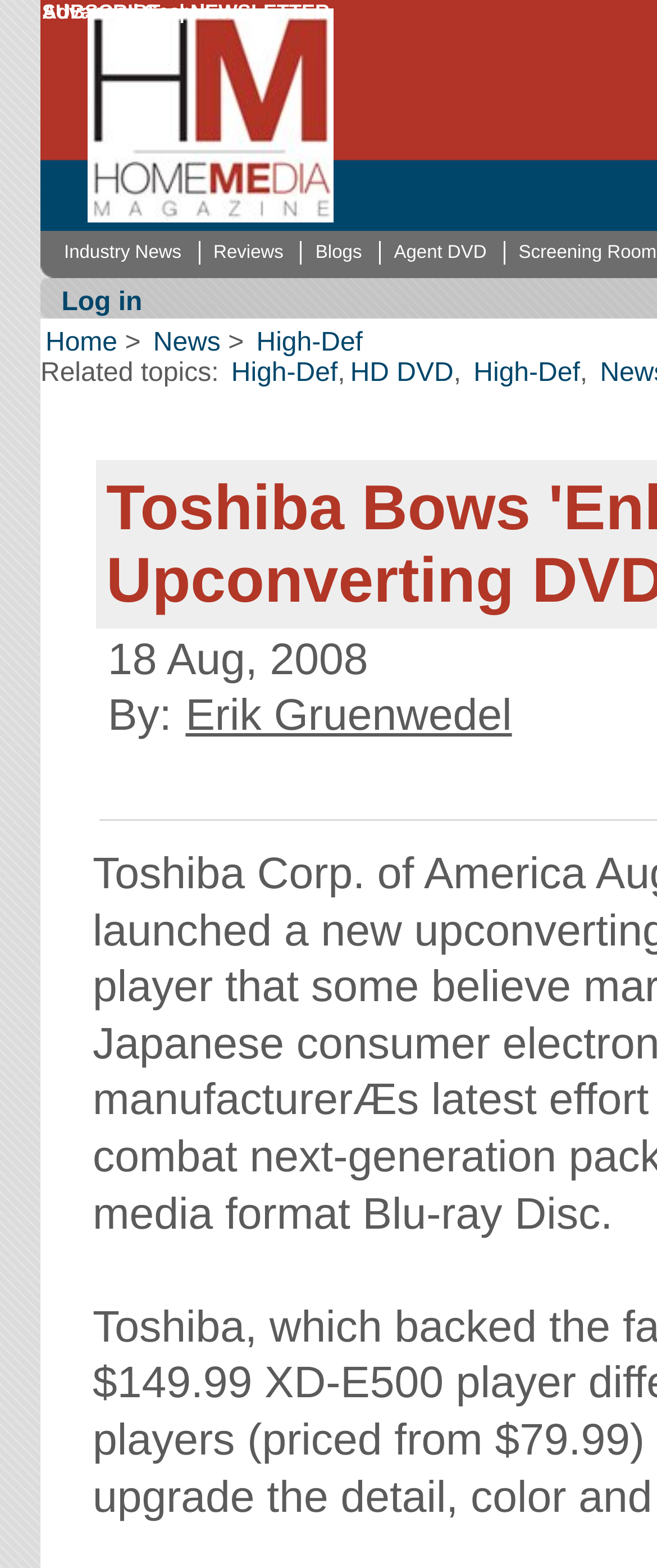Identify the bounding box coordinates for the region to click in order to carry out this instruction: "Read industry news". Provide the coordinates using four float numbers between 0 and 1, formatted as [left, top, right, bottom].

[0.077, 0.154, 0.304, 0.169]